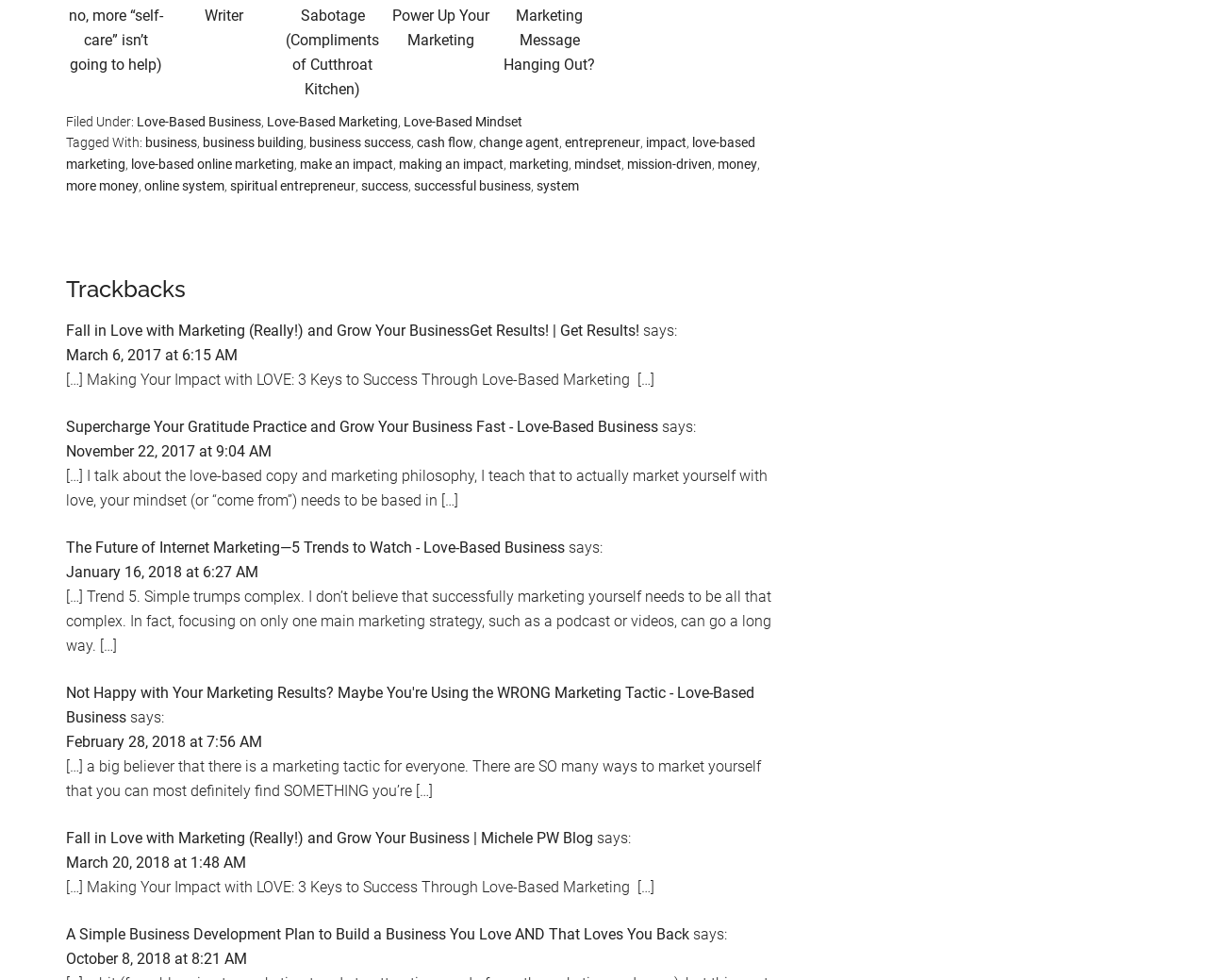Locate the bounding box coordinates of the element I should click to achieve the following instruction: "Read the article 'A Simple Business Development Plan to Build a Business You Love AND That Loves You Back'".

[0.055, 0.944, 0.571, 0.962]